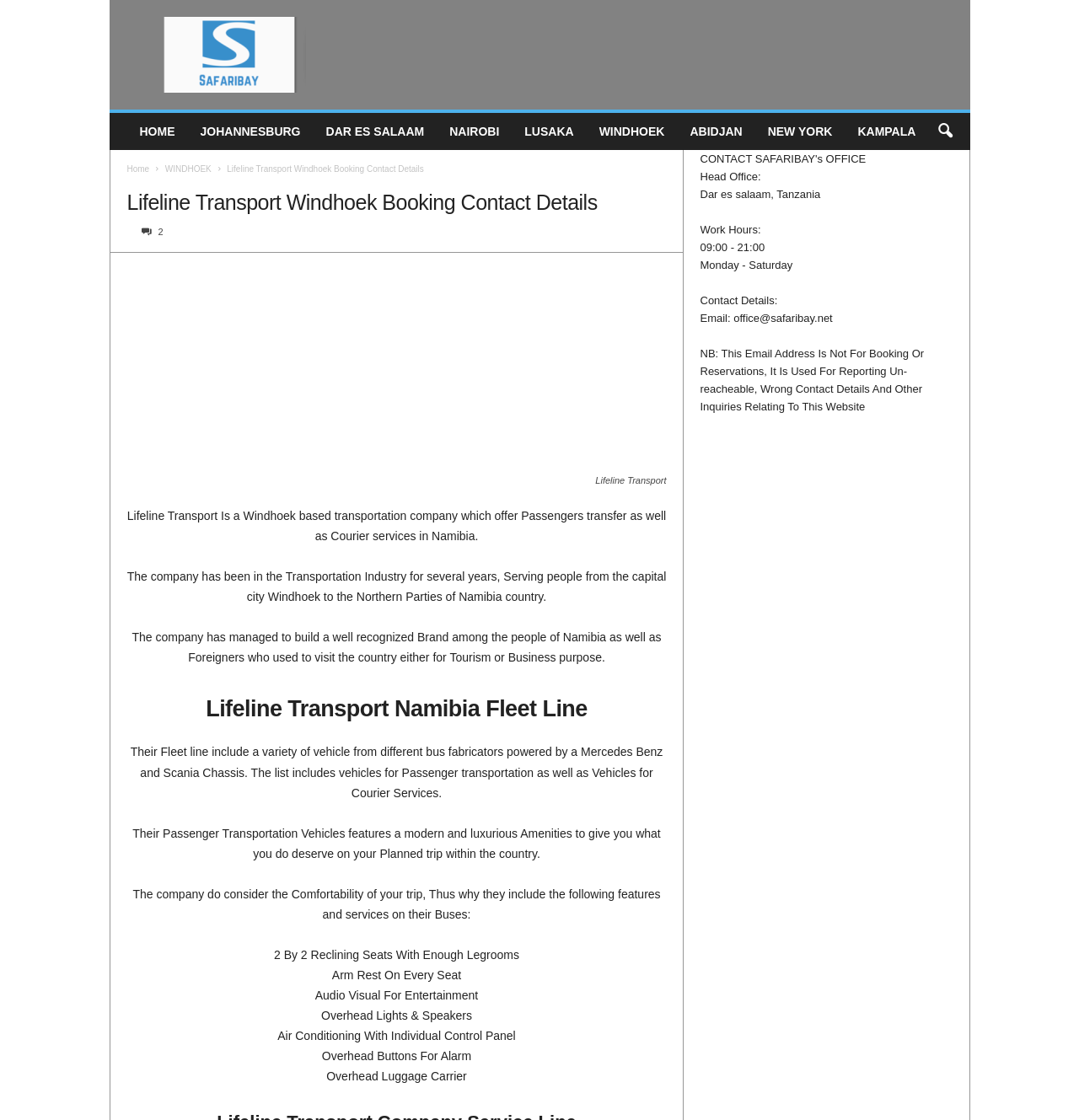Provide the bounding box coordinates, formatted as (top-left x, top-left y, bottom-right x, bottom-right y), with all values being floating point numbers between 0 and 1. Identify the bounding box of the UI element that matches the description: Home

[0.118, 0.101, 0.174, 0.134]